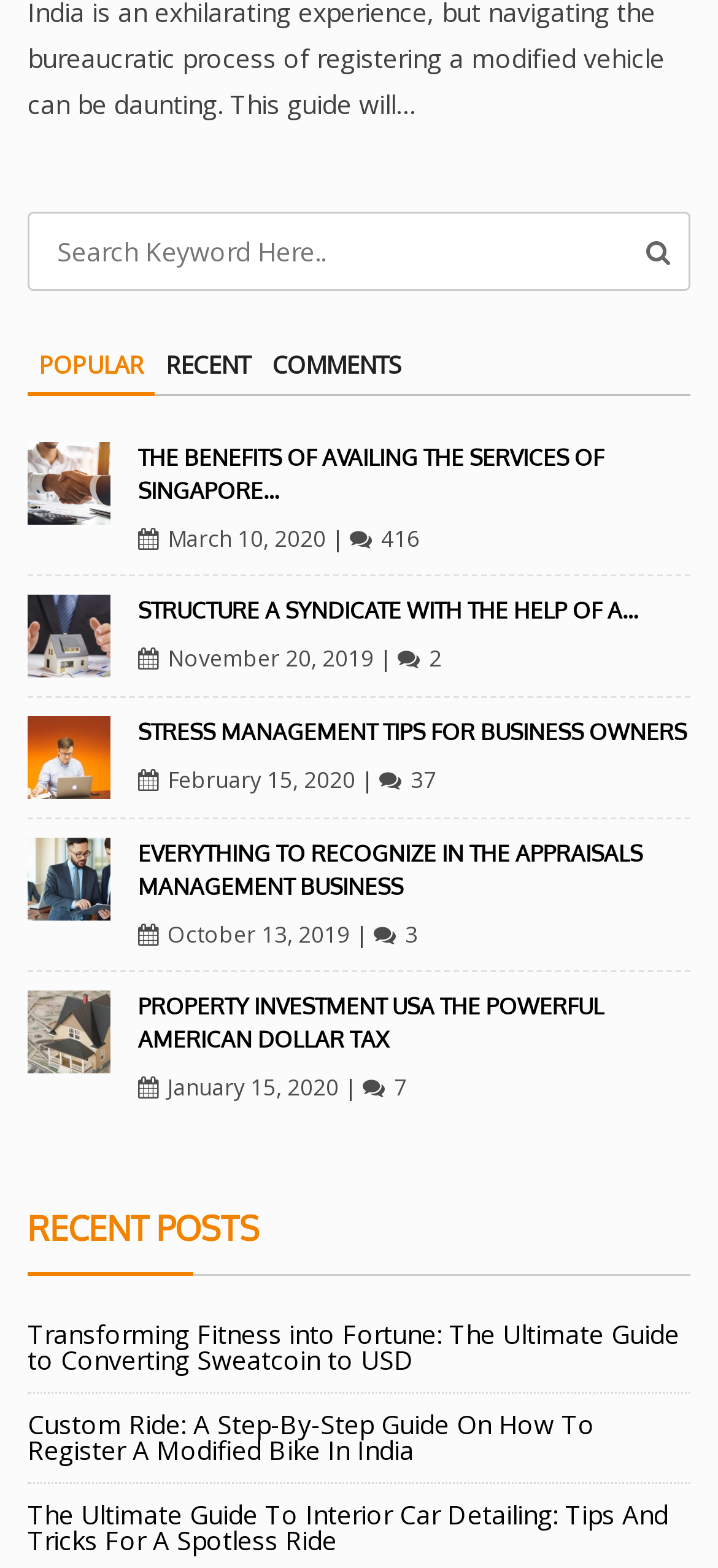Refer to the image and offer a detailed explanation in response to the question: How many tabs are there in the tablist?

I counted the number of tabs in the tablist, which are 'POPULAR', 'RECENT', and 'COMMENTS', so there are 3 tabs in total.